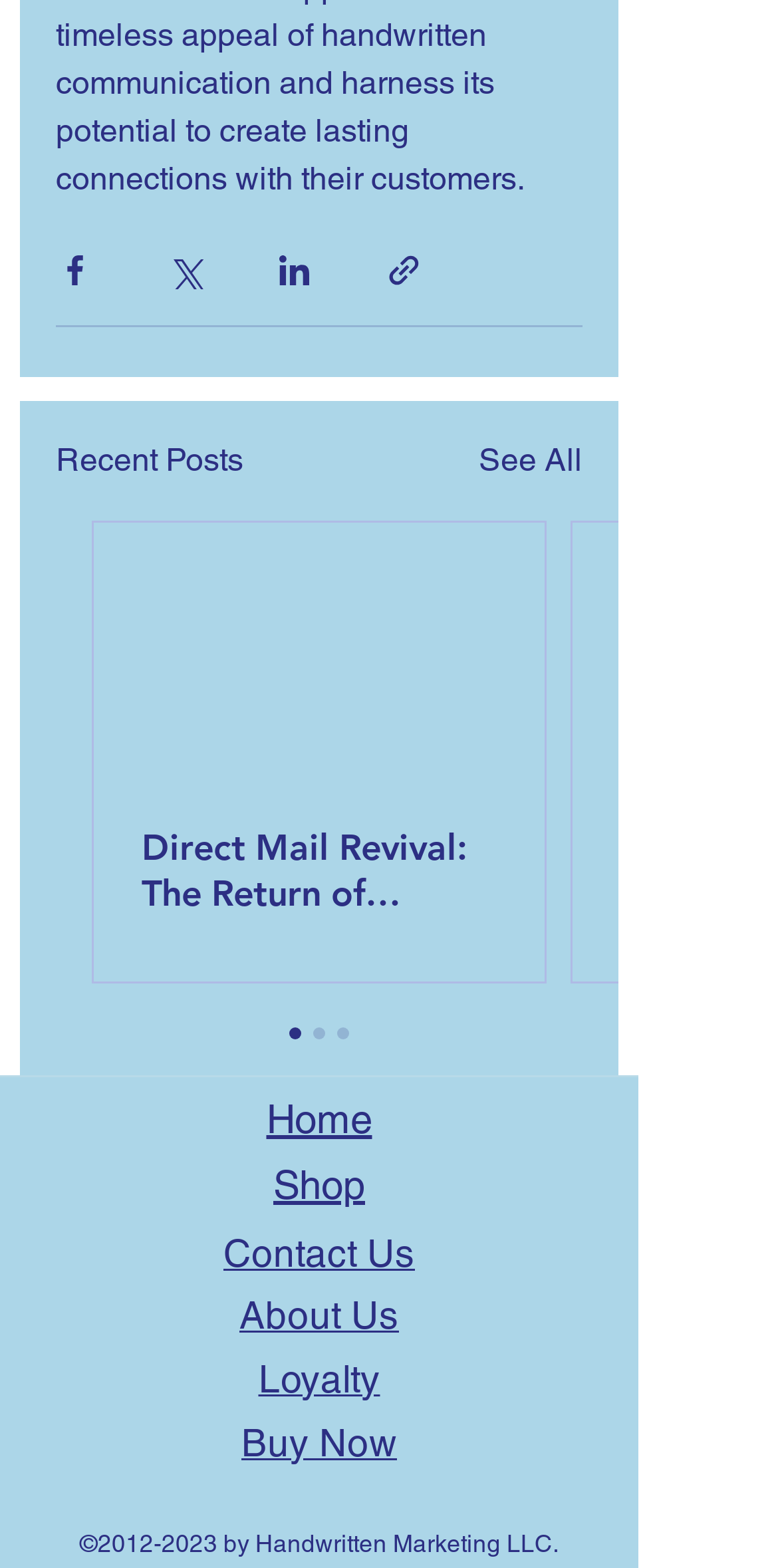Indicate the bounding box coordinates of the element that must be clicked to execute the instruction: "Follow on LinkedIn". The coordinates should be given as four float numbers between 0 and 1, i.e., [left, top, right, bottom].

[0.462, 0.946, 0.513, 0.972]